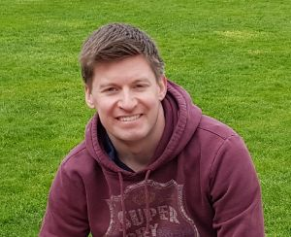Detail all significant aspects of the image you see.

The image features a man smiling while sitting on a vibrant green lawn. He has medium-length hair and is dressed in a burgundy hoodie with a logo or emblem on the front. The lush grass around him suggests a well-maintained outdoor space, possibly reflecting his interest in gardening or lawn care, which aligns with the theme of robotic lawn mowers discussed on the associated webpage. This setting may symbolize a personal connection to the advantages of using advanced lawn care technology.